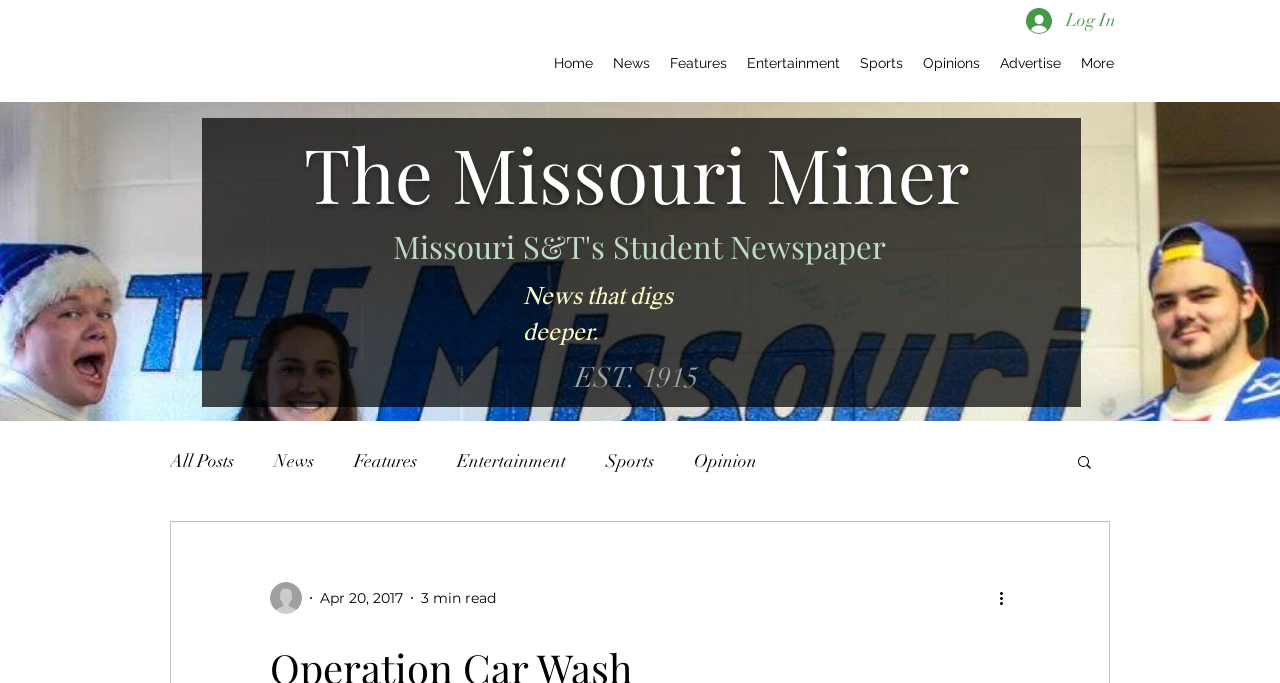Can you identify the bounding box coordinates of the clickable region needed to carry out this instruction: 'read opinions'? The coordinates should be four float numbers within the range of 0 to 1, stated as [left, top, right, bottom].

[0.713, 0.07, 0.773, 0.114]